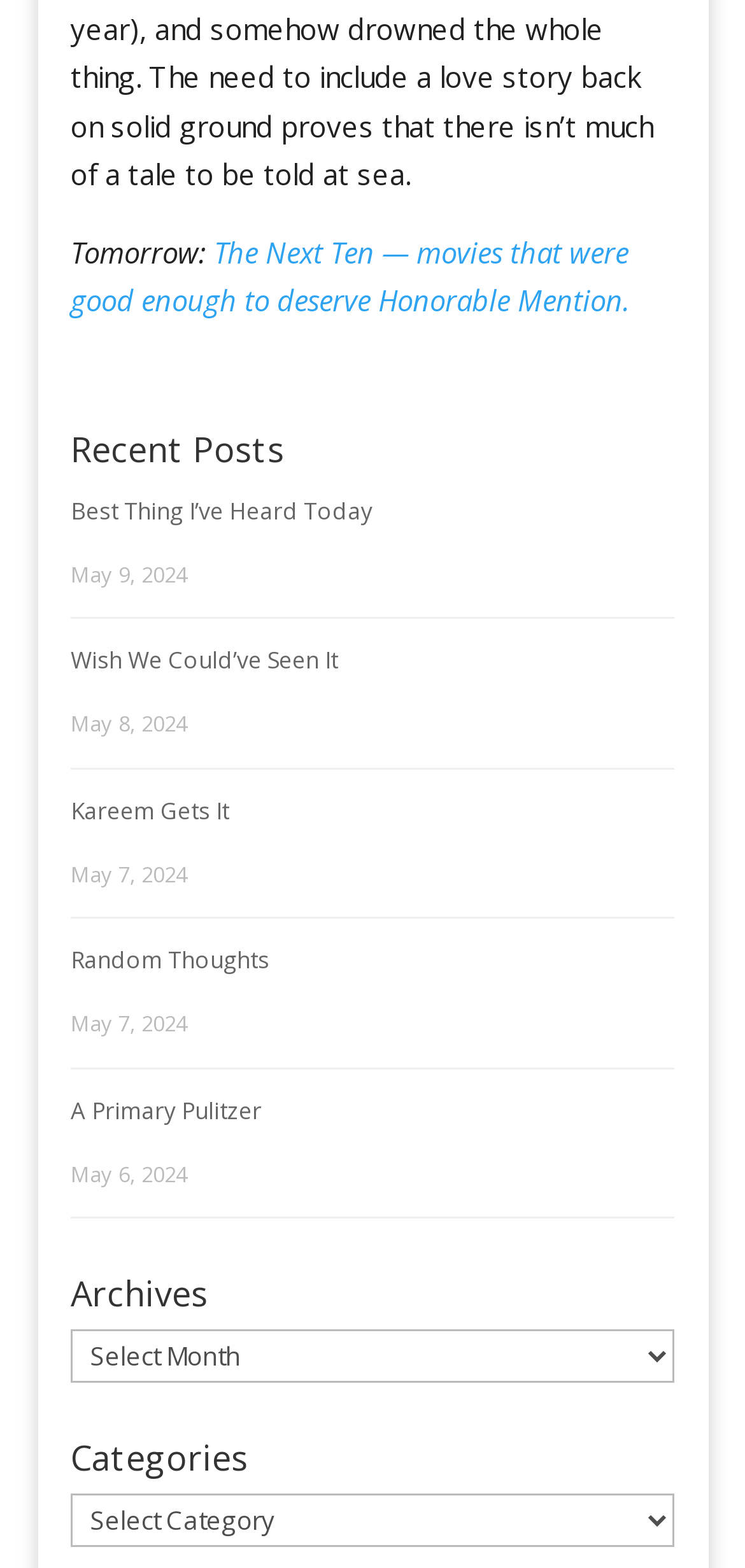Locate the bounding box coordinates of the element that should be clicked to execute the following instruction: "Browse archives".

[0.095, 0.814, 0.905, 0.848]